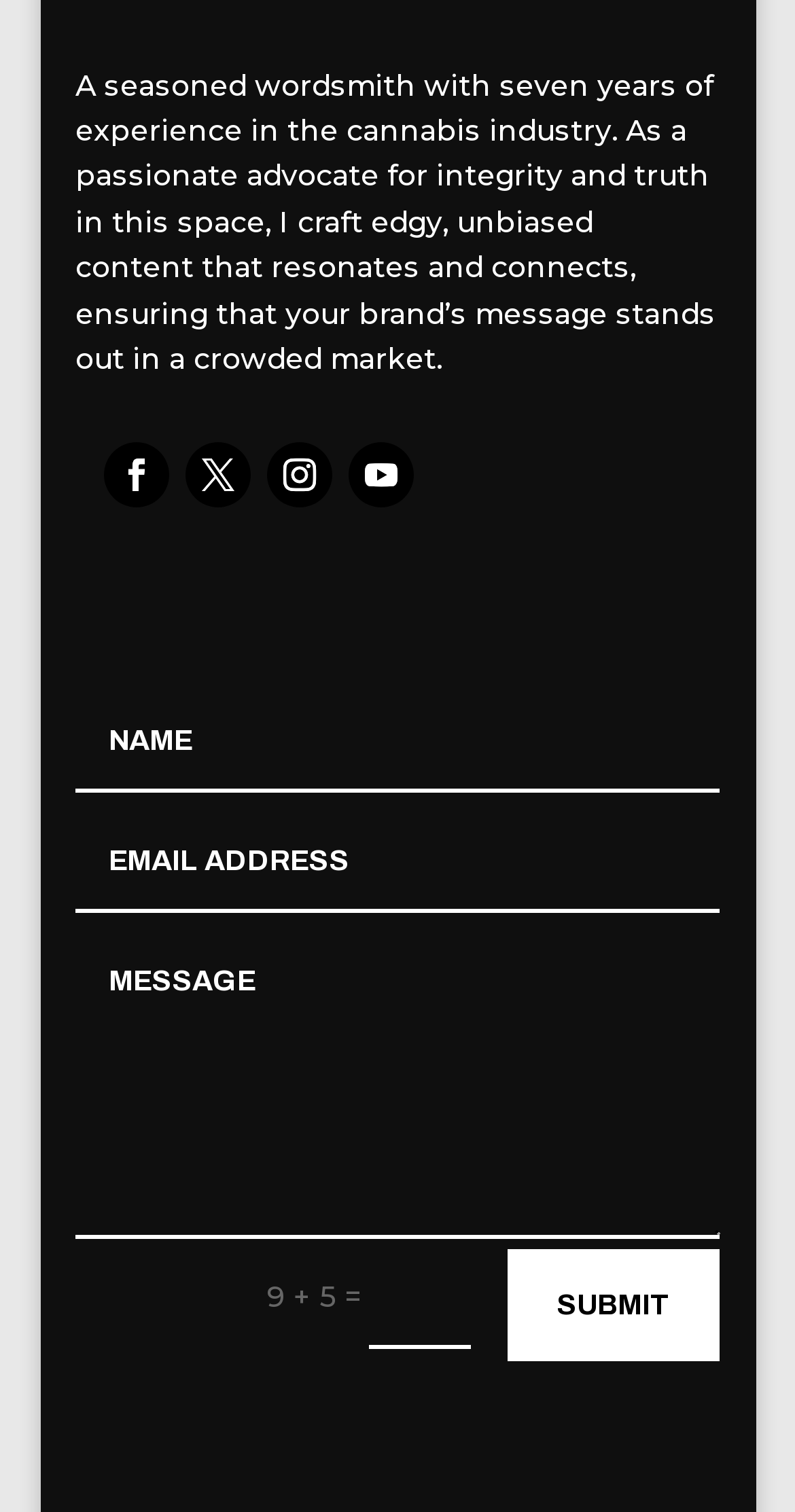Could you provide the bounding box coordinates for the portion of the screen to click to complete this instruction: "fill in the last text box"?

[0.464, 0.826, 0.592, 0.892]